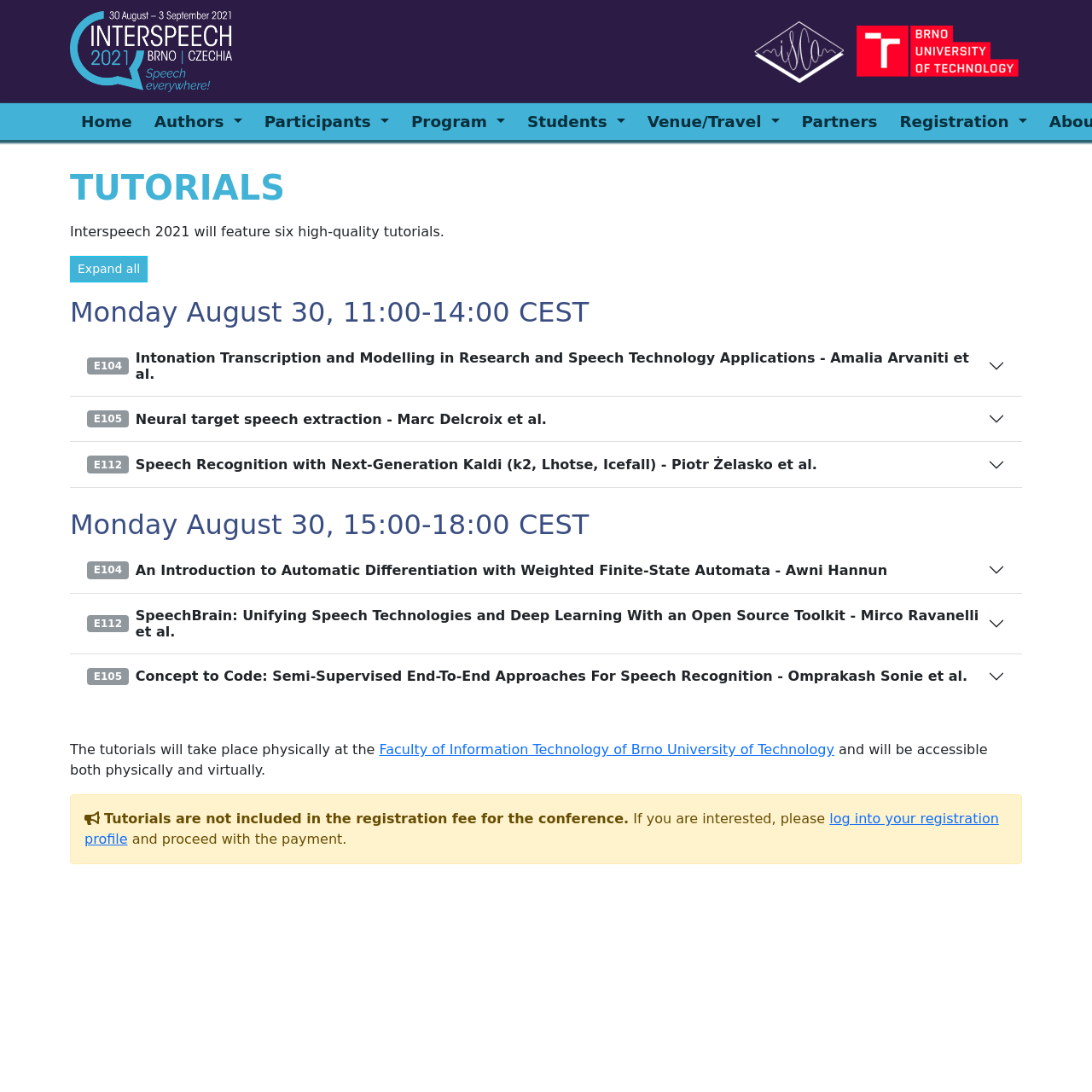Can you find the bounding box coordinates for the element that needs to be clicked to execute this instruction: "Click on the 'Registration' button"? The coordinates should be given as four float numbers between 0 and 1, i.e., [left, top, right, bottom].

[0.818, 0.094, 0.947, 0.128]